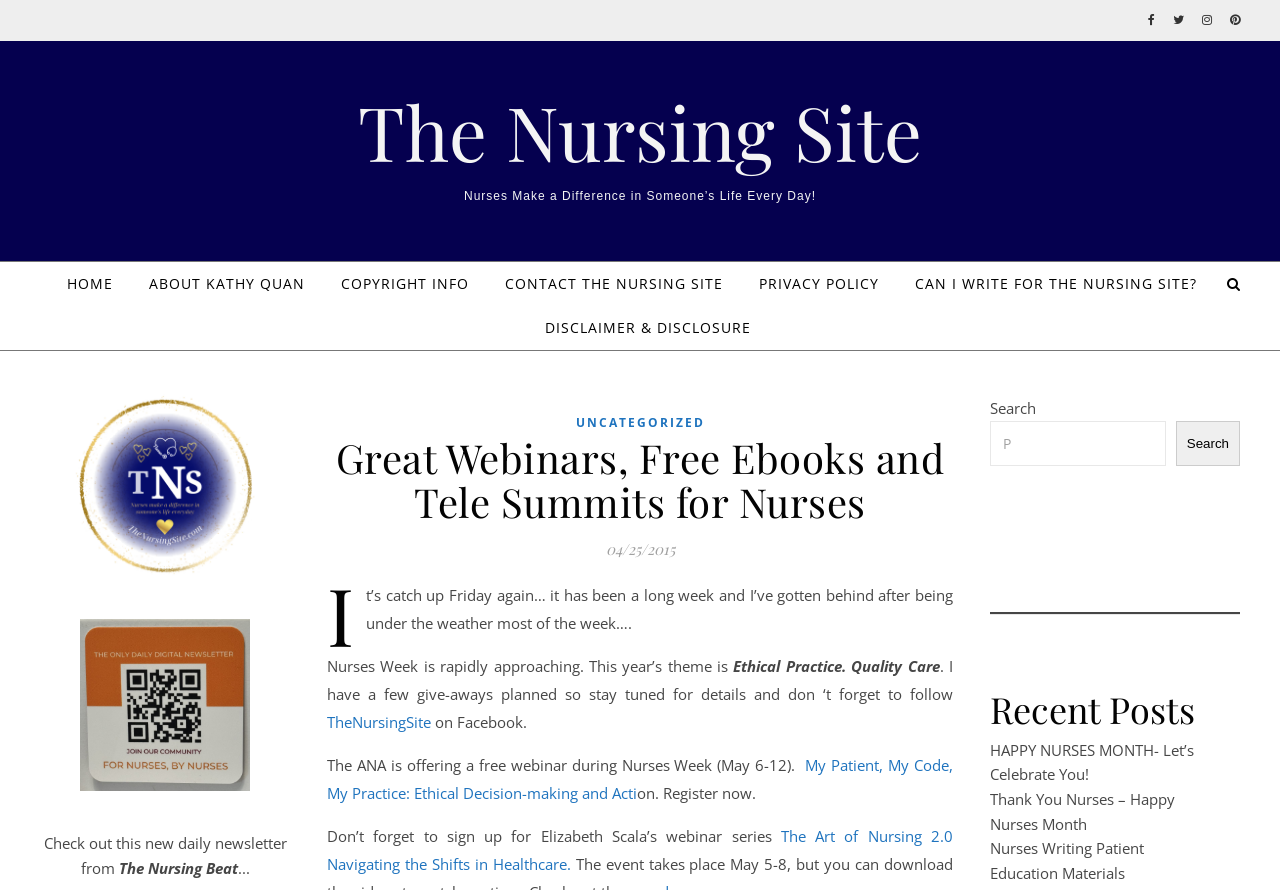Reply to the question below using a single word or brief phrase:
What is the topic of the free webinar offered by the ANA?

Ethical Decision-making and Action